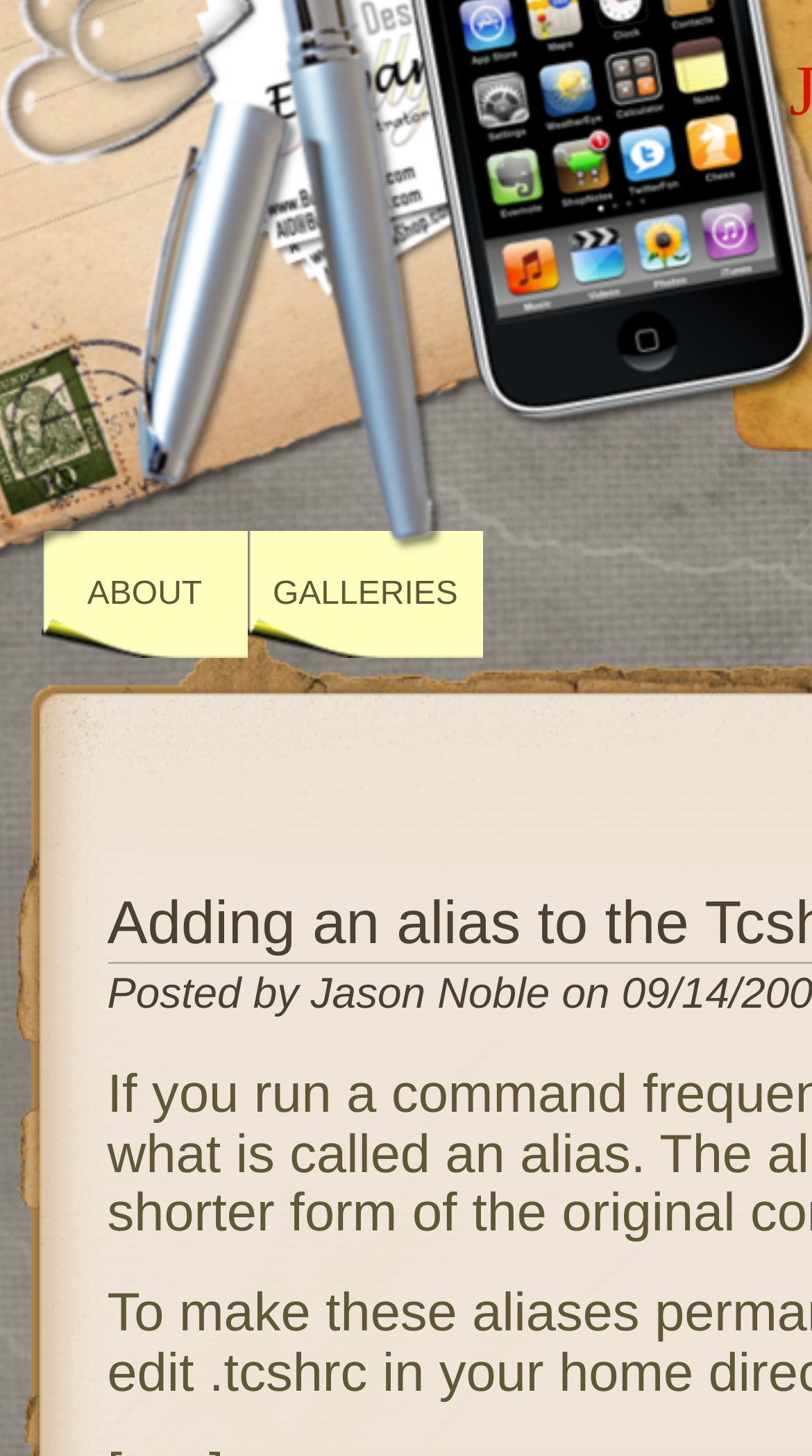Please determine the headline of the webpage and provide its content.

Adding an alias to the Tcsh Shell